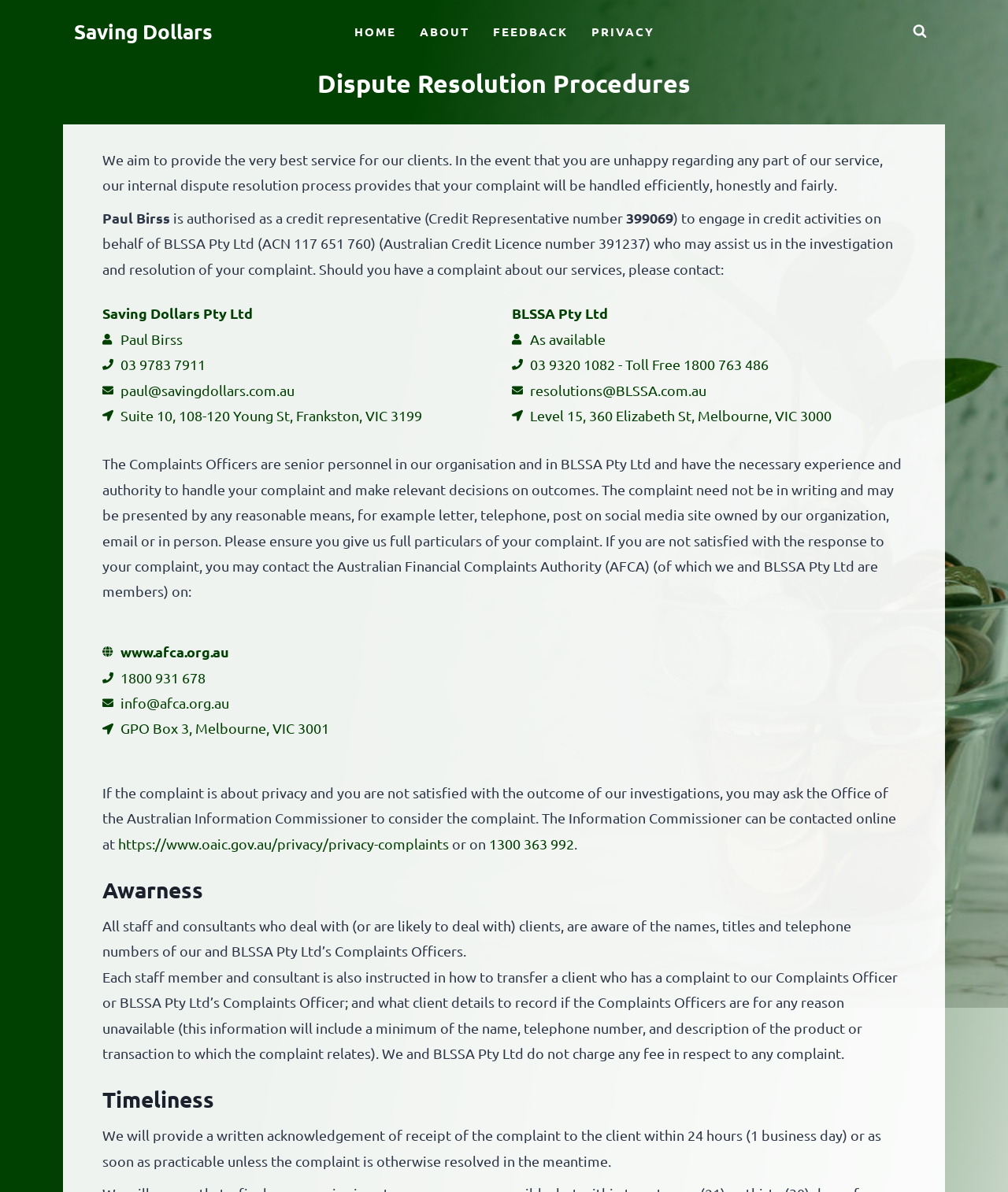Find the UI element described as: "1300 363 992" and predict its bounding box coordinates. Ensure the coordinates are four float numbers between 0 and 1, [left, top, right, bottom].

[0.485, 0.701, 0.57, 0.714]